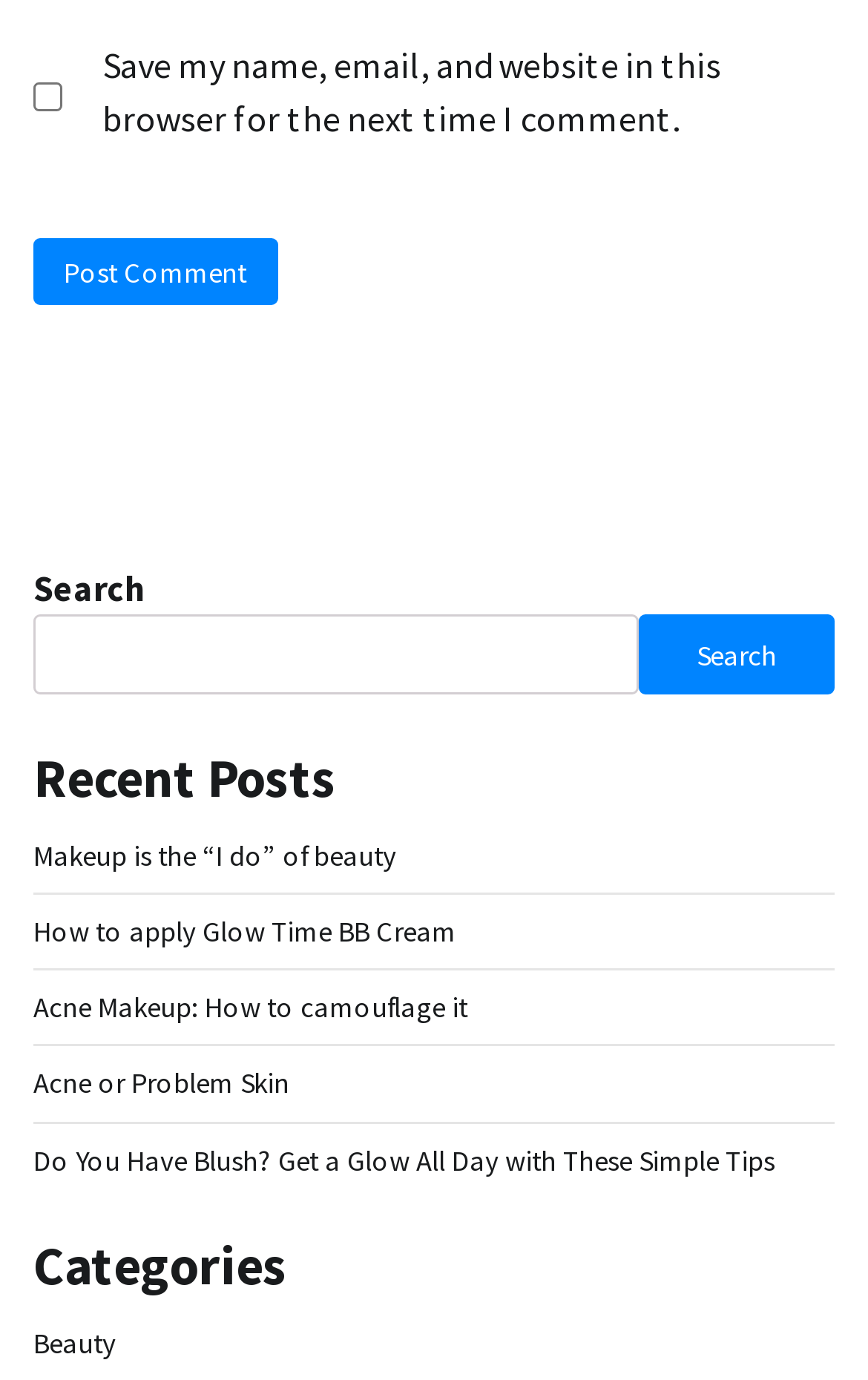Pinpoint the bounding box coordinates of the element that must be clicked to accomplish the following instruction: "Search for something". The coordinates should be in the format of four float numbers between 0 and 1, i.e., [left, top, right, bottom].

[0.038, 0.446, 0.736, 0.503]